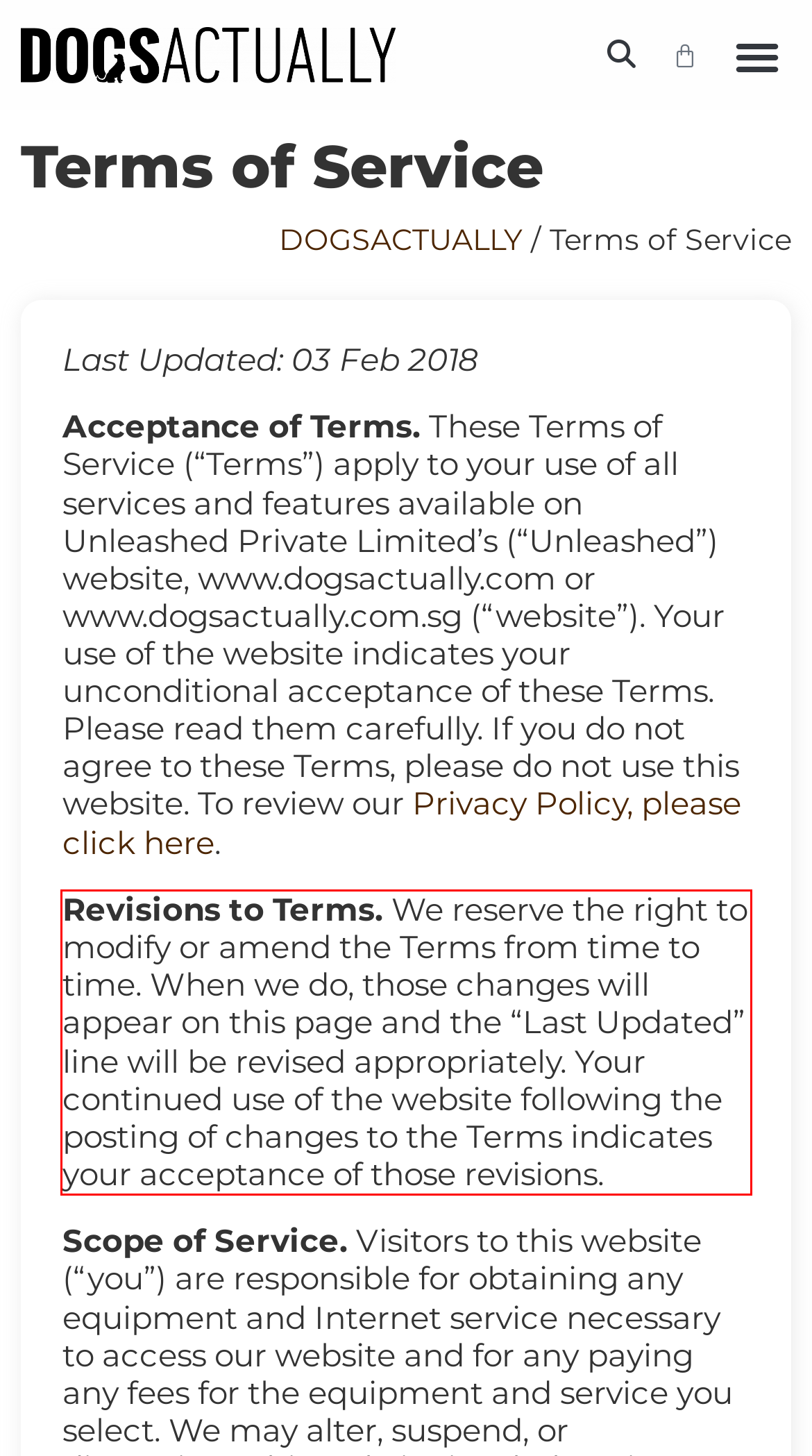Please perform OCR on the text within the red rectangle in the webpage screenshot and return the text content.

Revisions to Terms. We reserve the right to modify or amend the Terms from time to time. When we do, those changes will appear on this page and the “Last Updated” line will be revised appropriately. Your continued use of the website following the posting of changes to the Terms indicates your acceptance of those revisions.